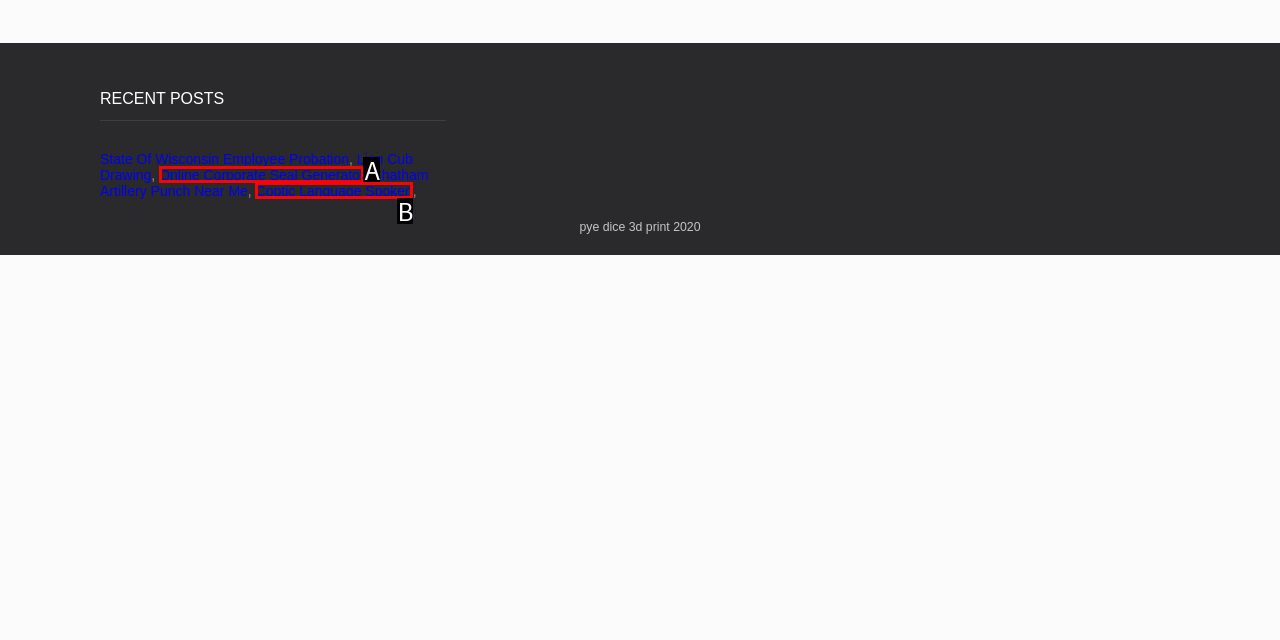Identify which option matches the following description: Online Corporate Seal Generator
Answer by giving the letter of the correct option directly.

A